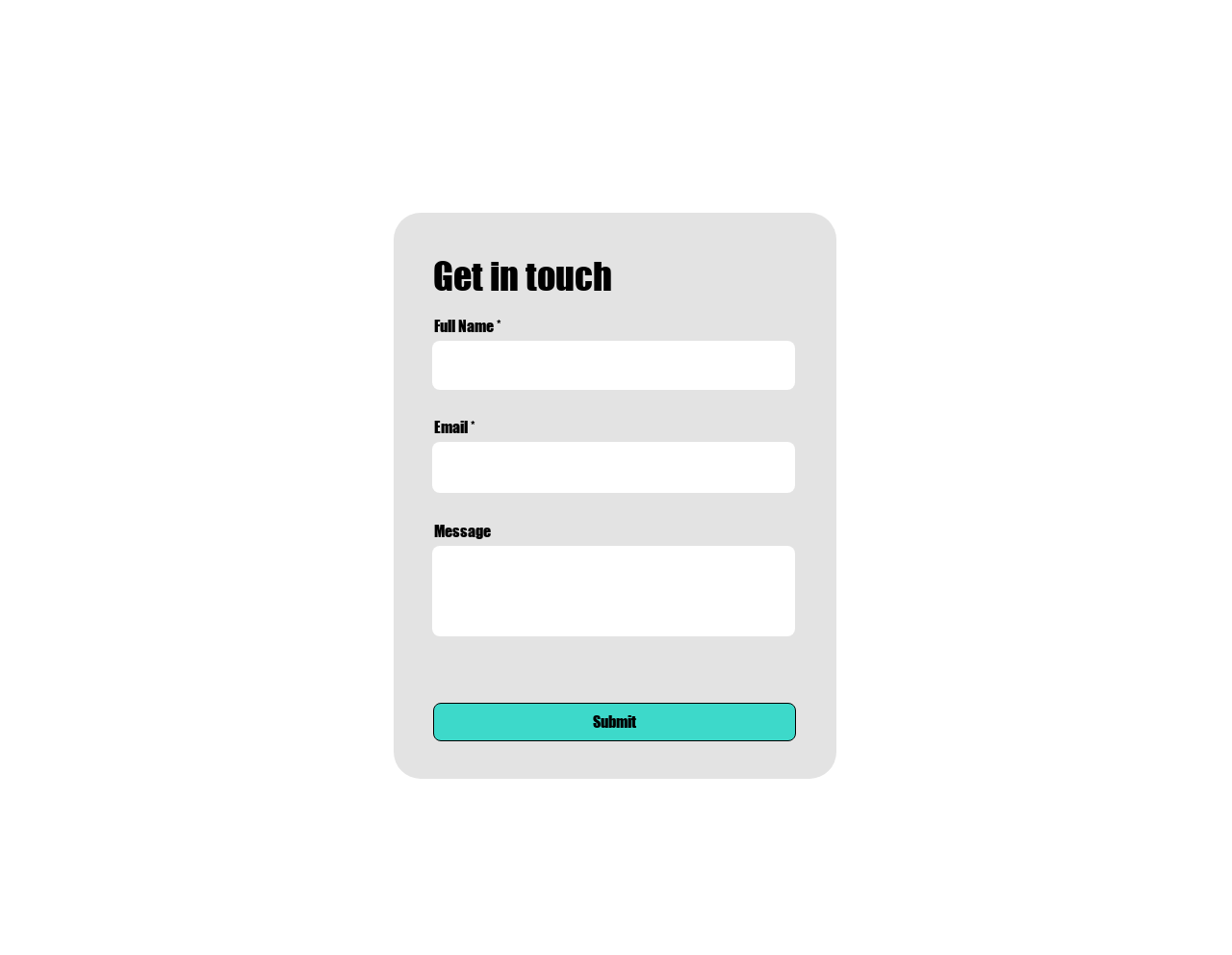Please indicate the bounding box coordinates of the element's region to be clicked to achieve the instruction: "Write a message". Provide the coordinates as four float numbers between 0 and 1, i.e., [left, top, right, bottom].

[0.351, 0.572, 0.645, 0.667]